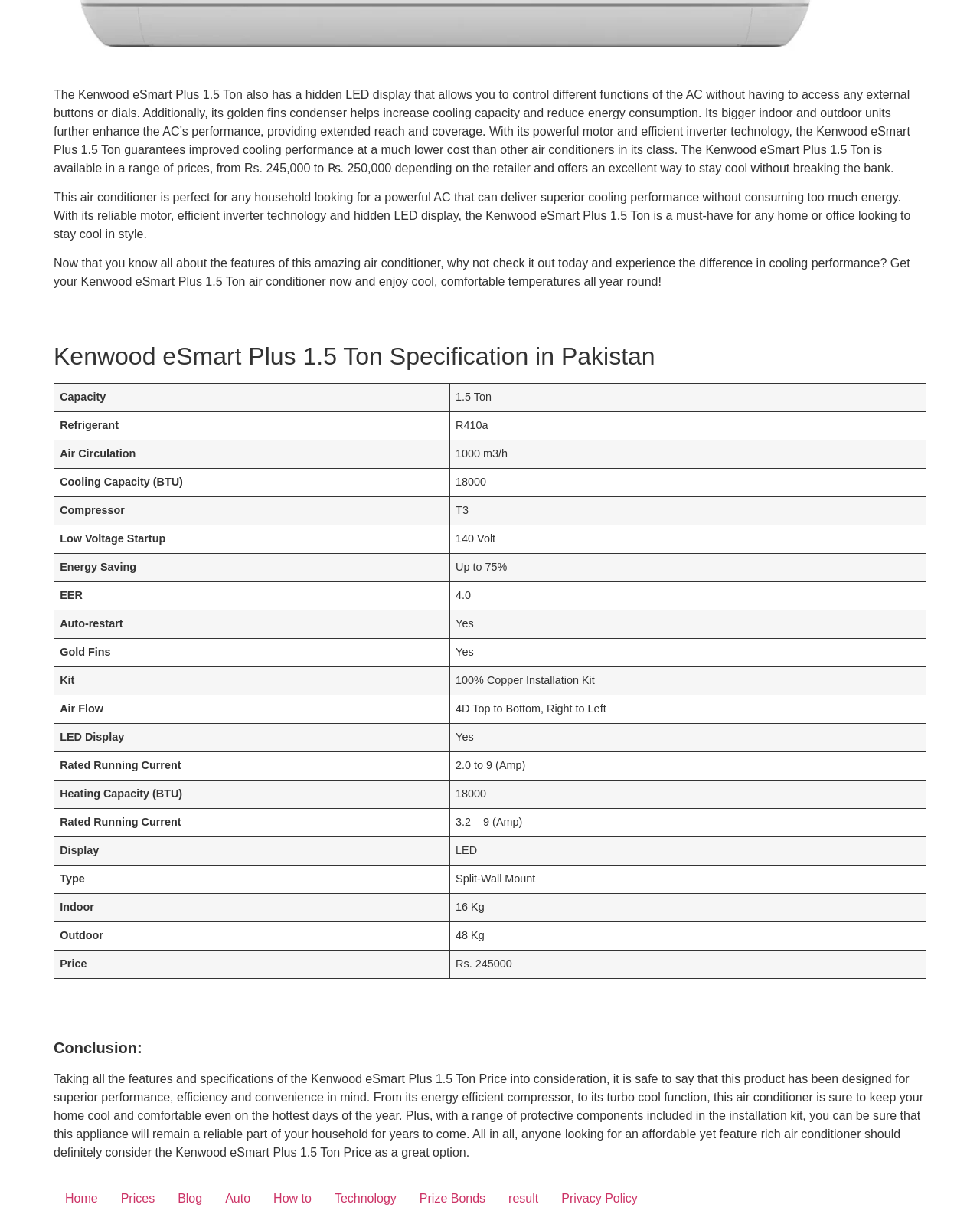What is the capacity of the Kenwood eSmart Plus 1.5 Ton air conditioner?
Using the image as a reference, give an elaborate response to the question.

The capacity of the Kenwood eSmart Plus 1.5 Ton air conditioner can be found in the specification table, where it is listed as 'Capacity' with a value of '1.5 Ton'.